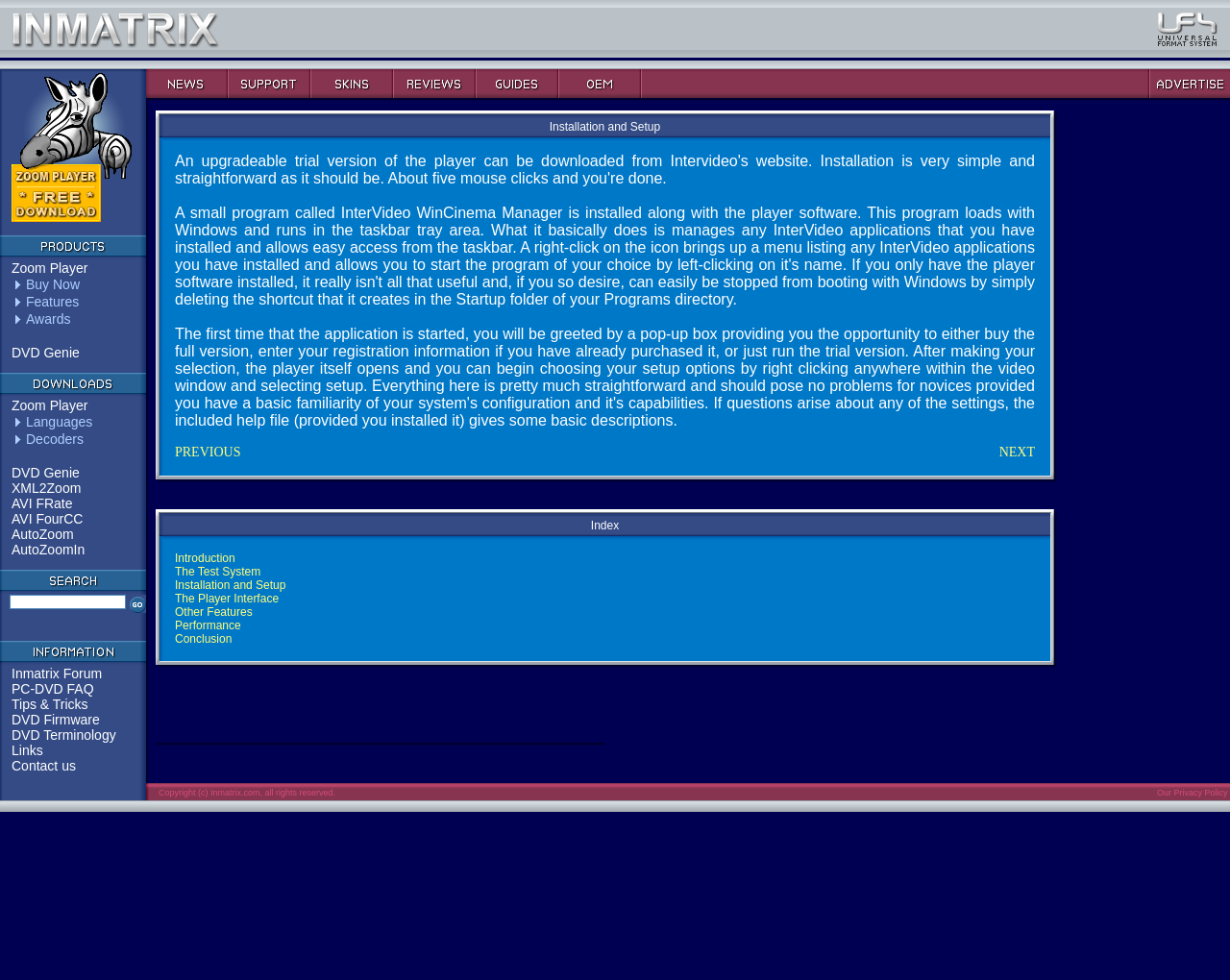Please examine the image and answer the question with a detailed explanation:
What is the main product category?

Based on the webpage structure, I can see that the main content is divided into several sections, and the first section is labeled as 'Products', which suggests that it is the main product category.